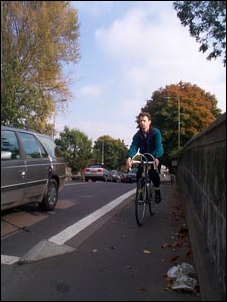What is alongside the roadway?
Please answer the question as detailed as possible based on the image.

The image shows a well-defined cycle lane situated alongside the busy roadway, which is a separate space for cyclists to ride, highlighting the cycling infrastructure in the urban landscape.